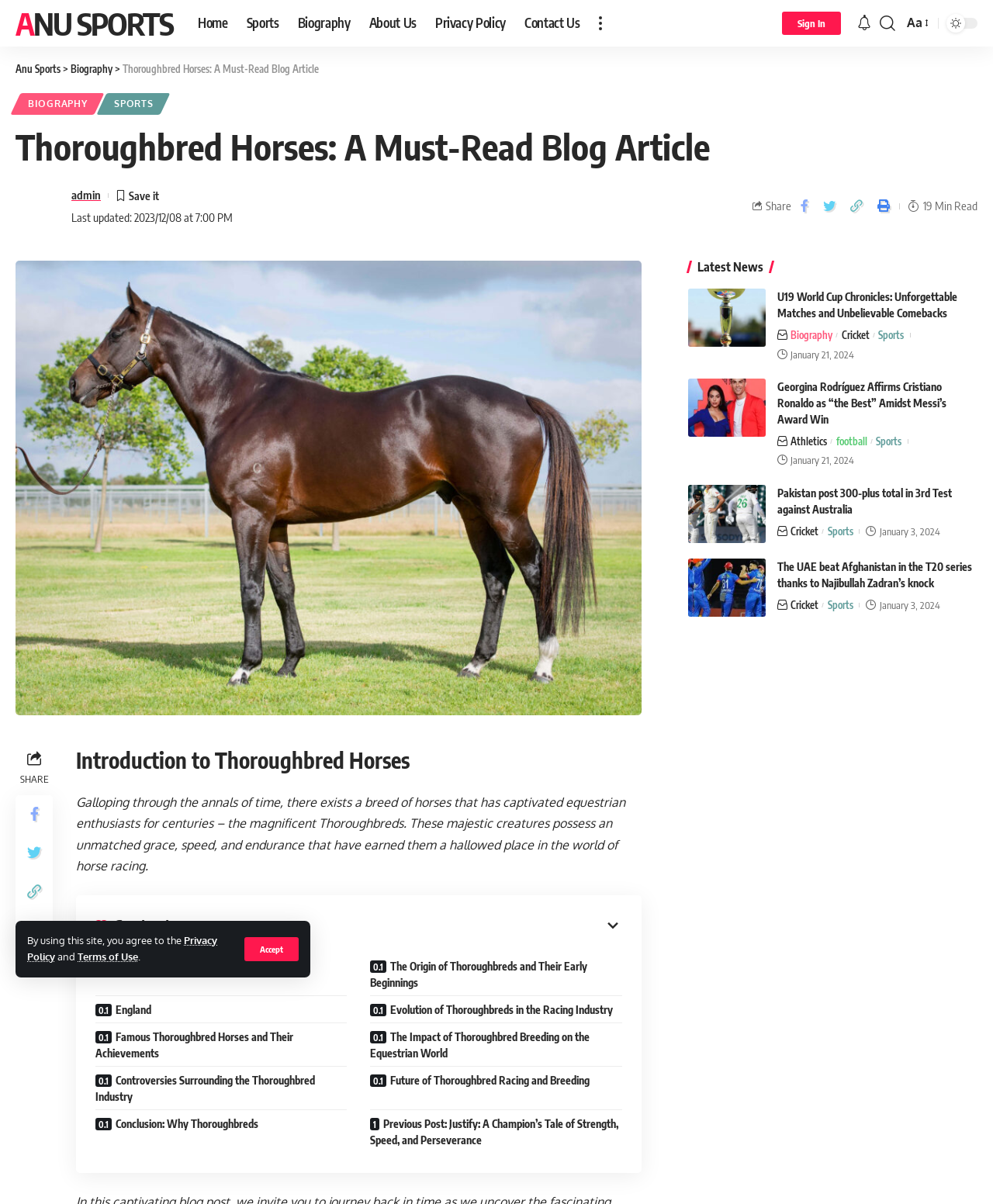Please identify the bounding box coordinates of the clickable area that will allow you to execute the instruction: "Search for something".

[0.886, 0.0, 0.902, 0.039]